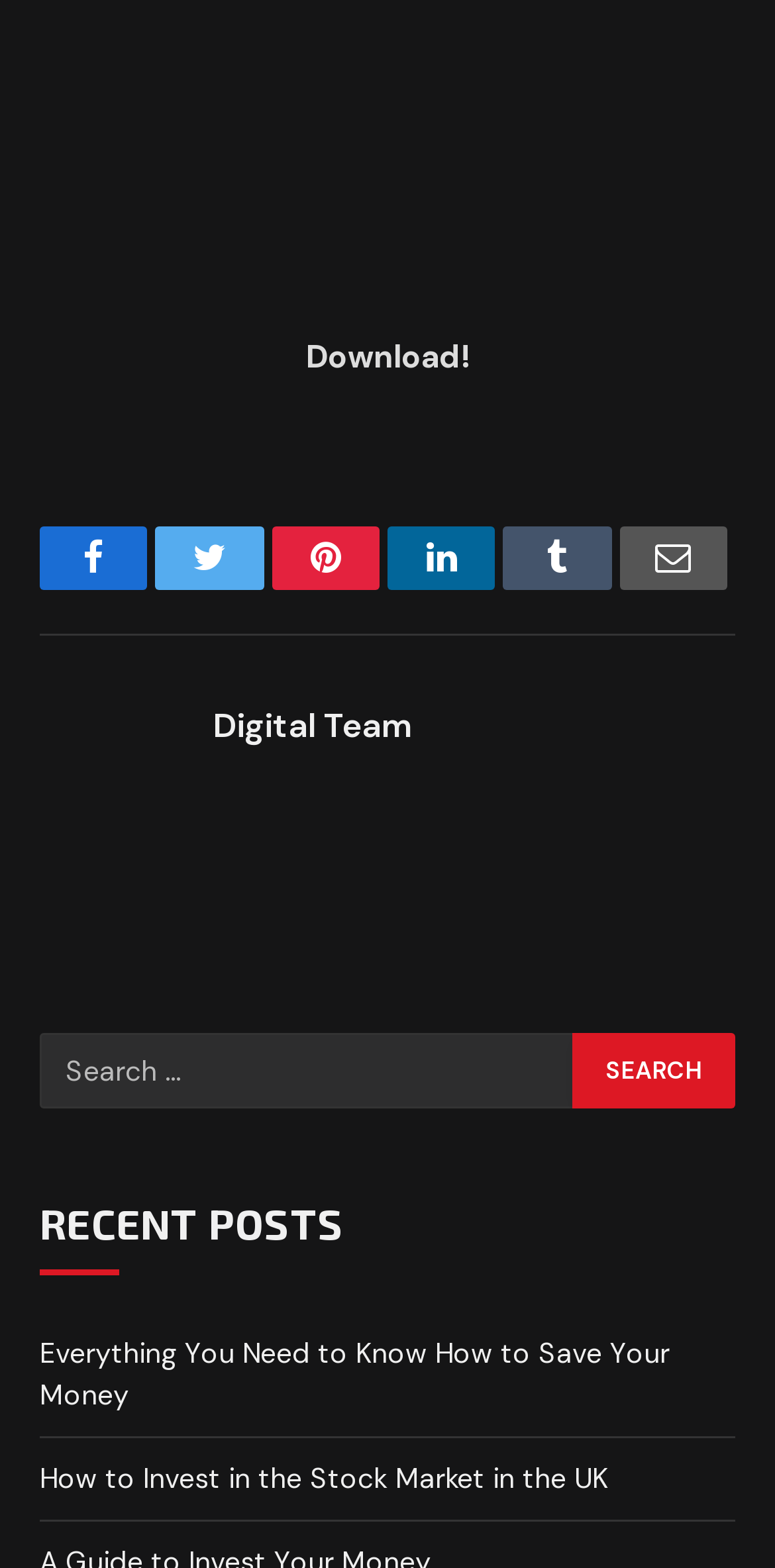Based on the image, provide a detailed response to the question:
How many recent posts are listed?

I looked at the section labeled 'RECENT POSTS' and found that there are two links listed, which are 'Everything You Need to Know How to Save Your Money' and 'How to Invest in the Stock Market in the UK'.